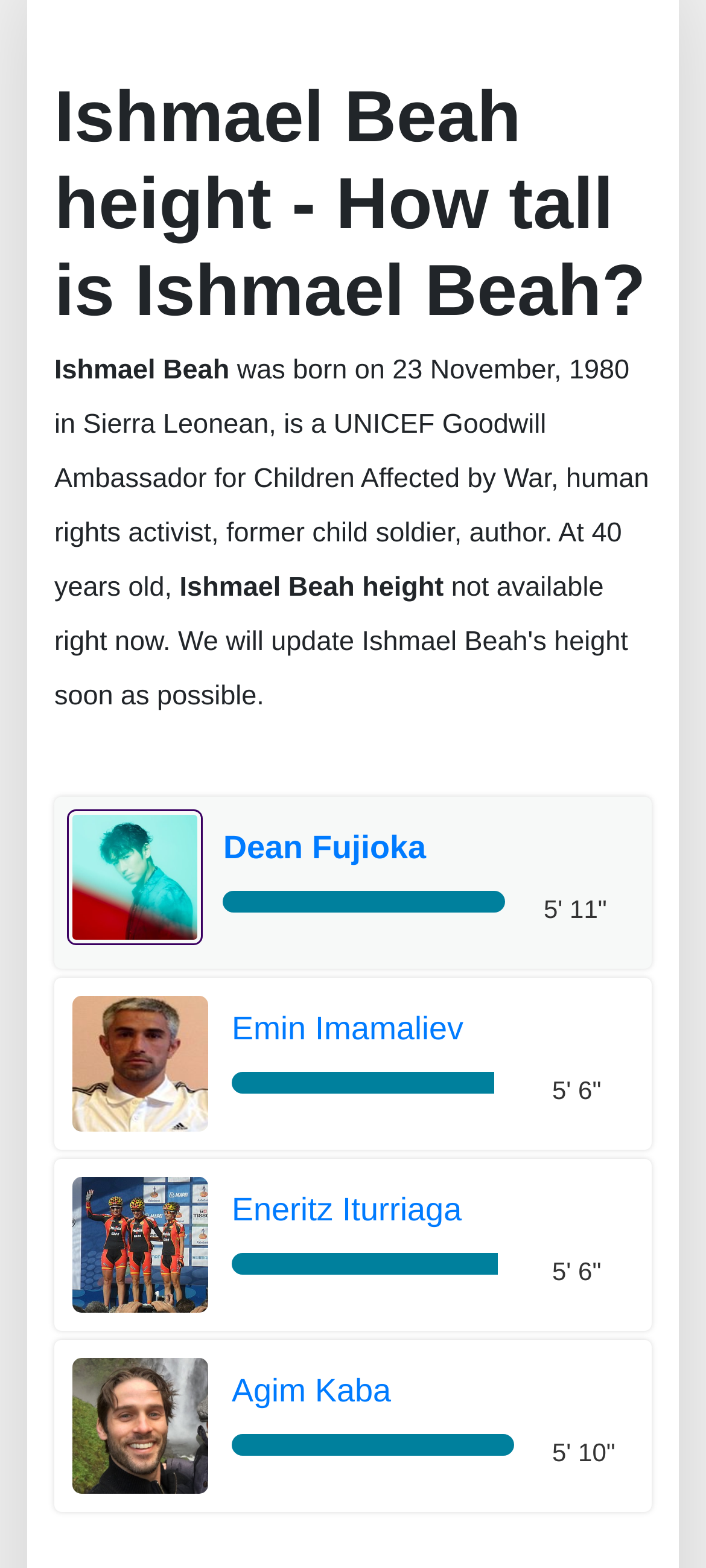Find the bounding box coordinates for the HTML element described in this sentence: "title="Eneritz Iturriaga Compare"". Provide the coordinates as four float numbers between 0 and 1, in the format [left, top, right, bottom].

[0.103, 0.784, 0.295, 0.803]